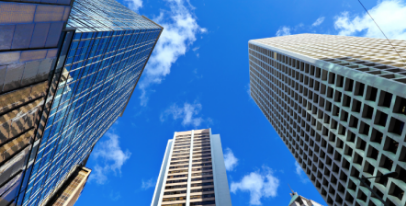Provide a single word or phrase to answer the given question: 
What kind of security systems does Imperial Security & Fire provide?

Bespoke security systems